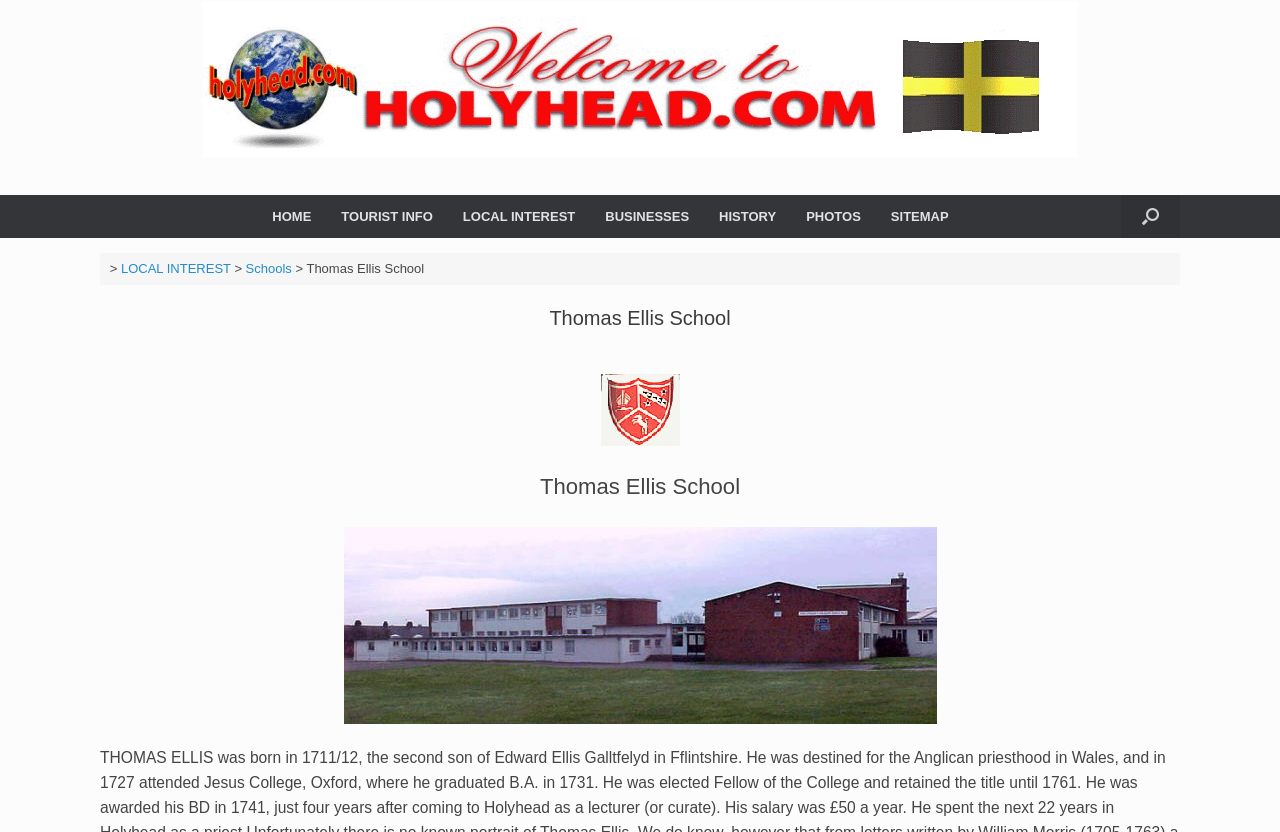Find the bounding box coordinates of the UI element according to this description: "parent_node: Search for... aria-label="Search"".

None